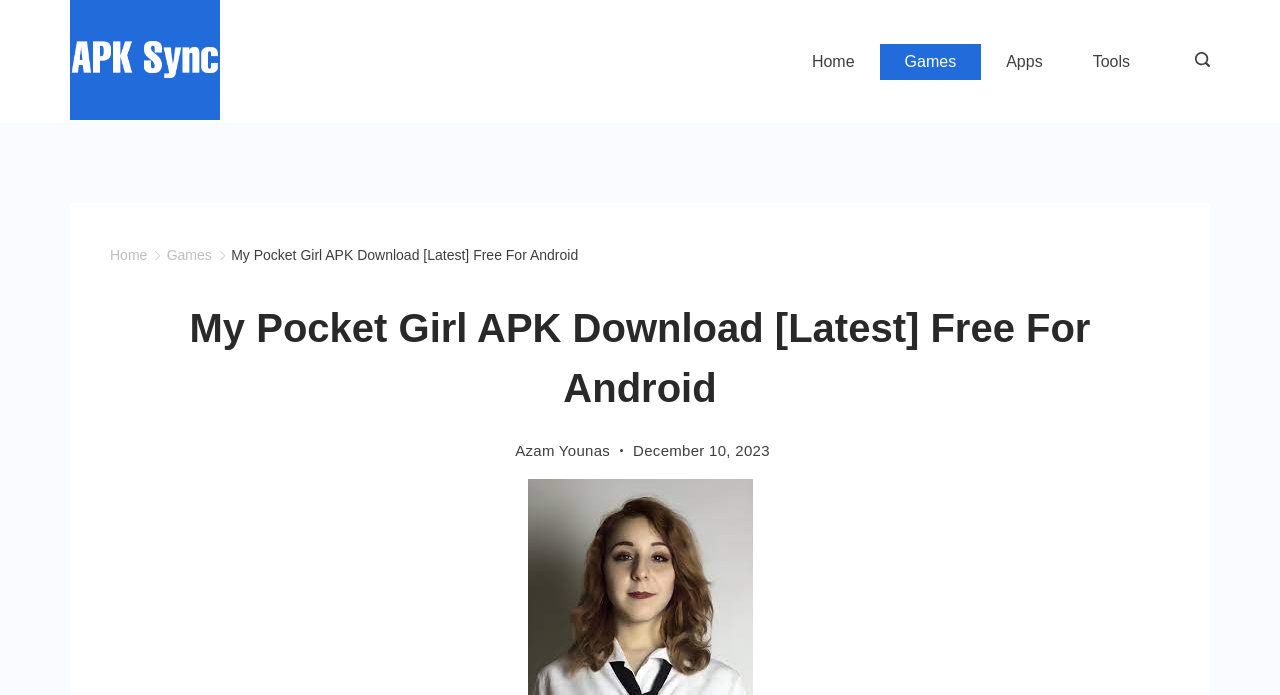Please identify the coordinates of the bounding box that should be clicked to fulfill this instruction: "Go to Home".

[0.615, 0.063, 0.687, 0.114]